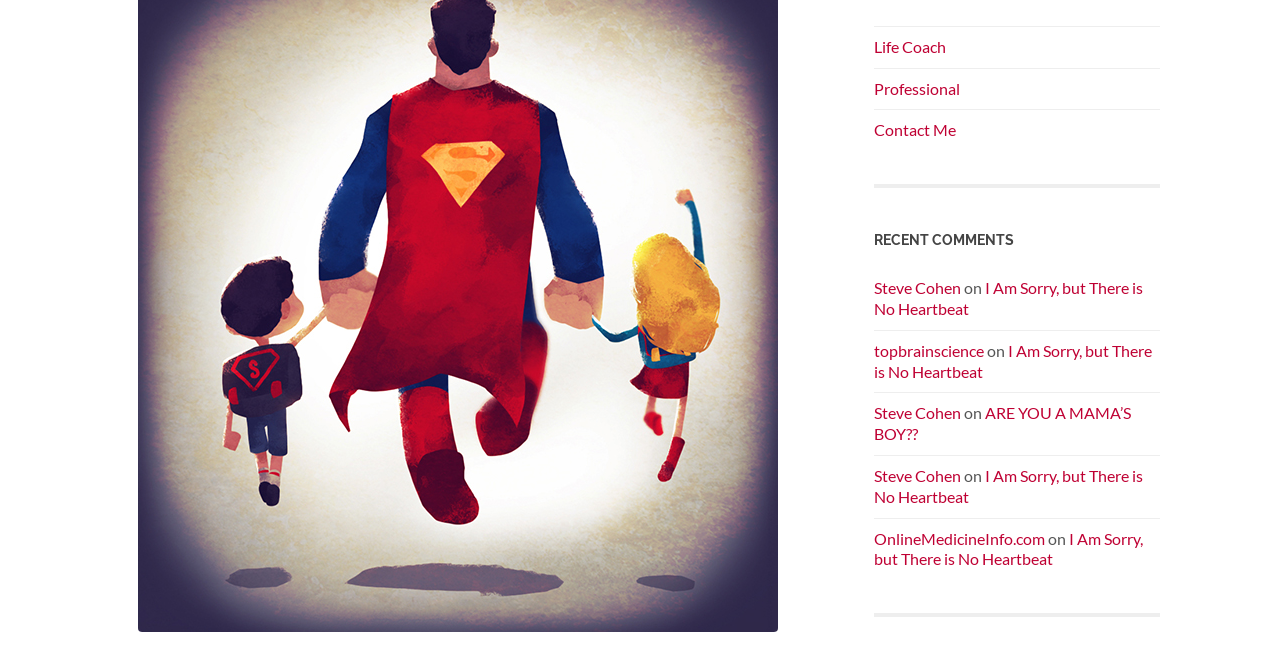Specify the bounding box coordinates (top-left x, top-left y, bottom-right x, bottom-right y) of the UI element in the screenshot that matches this description: Professional

[0.683, 0.122, 0.75, 0.151]